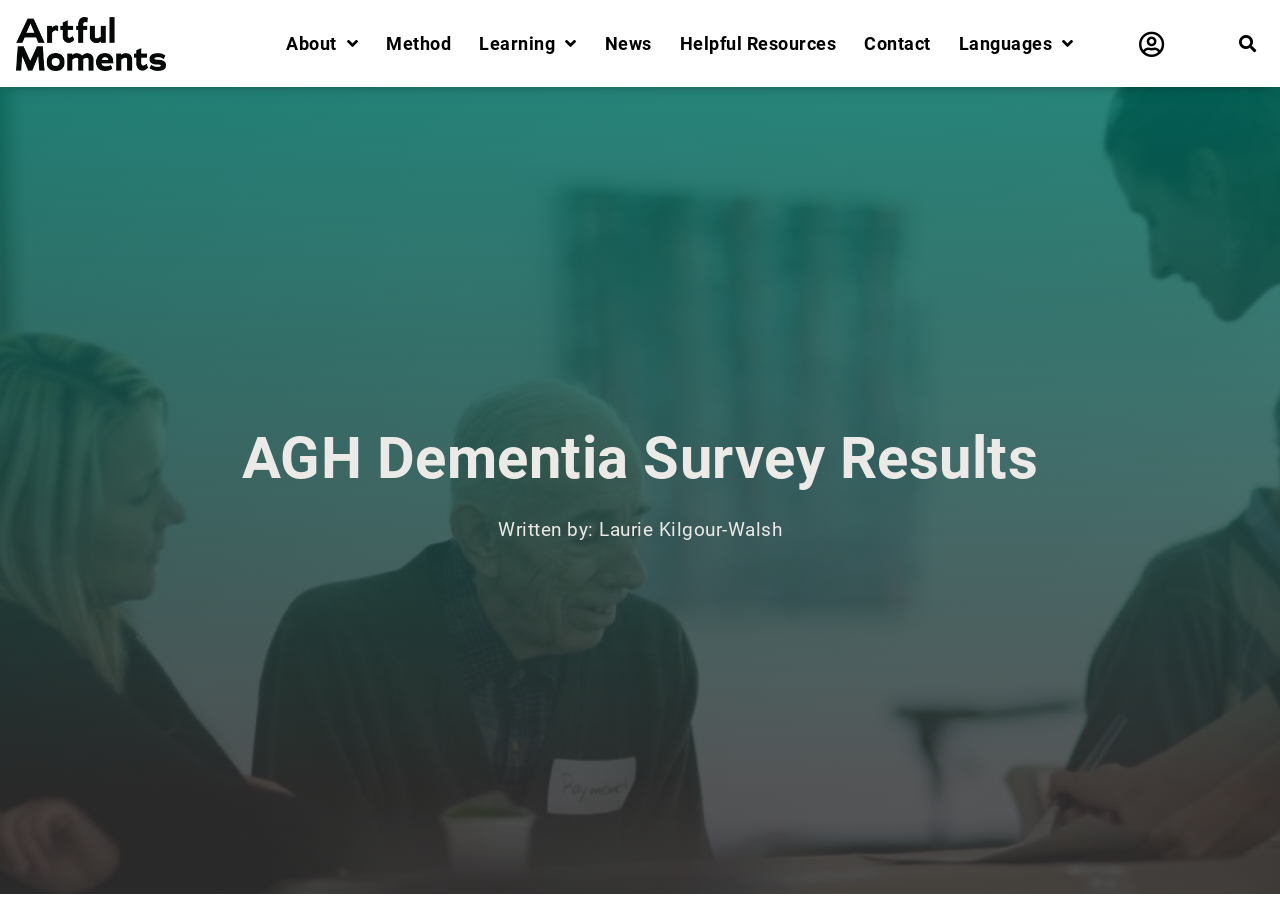Please identify the bounding box coordinates of the element I should click to complete this instruction: 'Open the About menu'. The coordinates should be given as four float numbers between 0 and 1, like this: [left, top, right, bottom].

[0.212, 0.0, 0.291, 0.096]